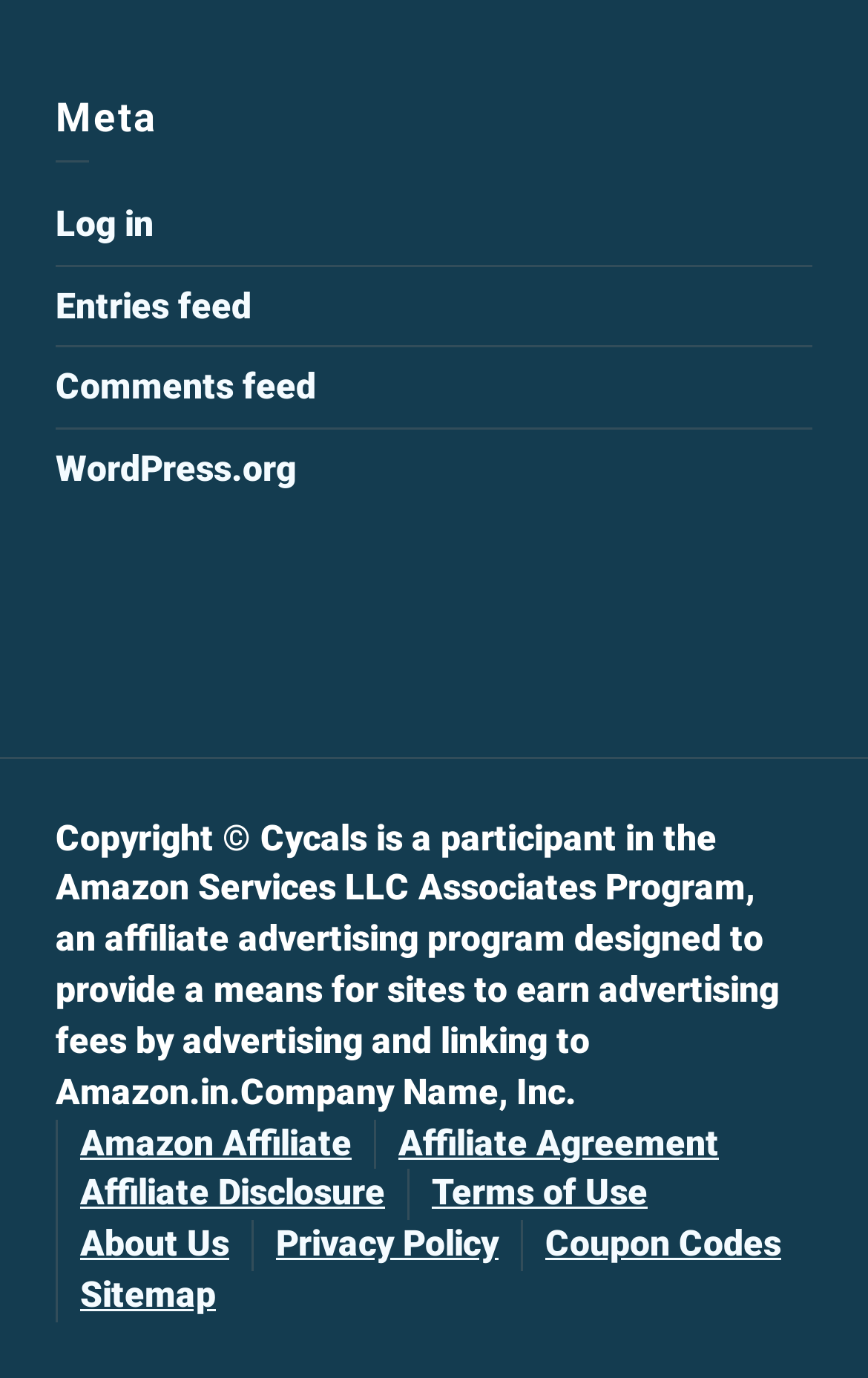Identify the bounding box of the UI component described as: "Privacy Policy".

None